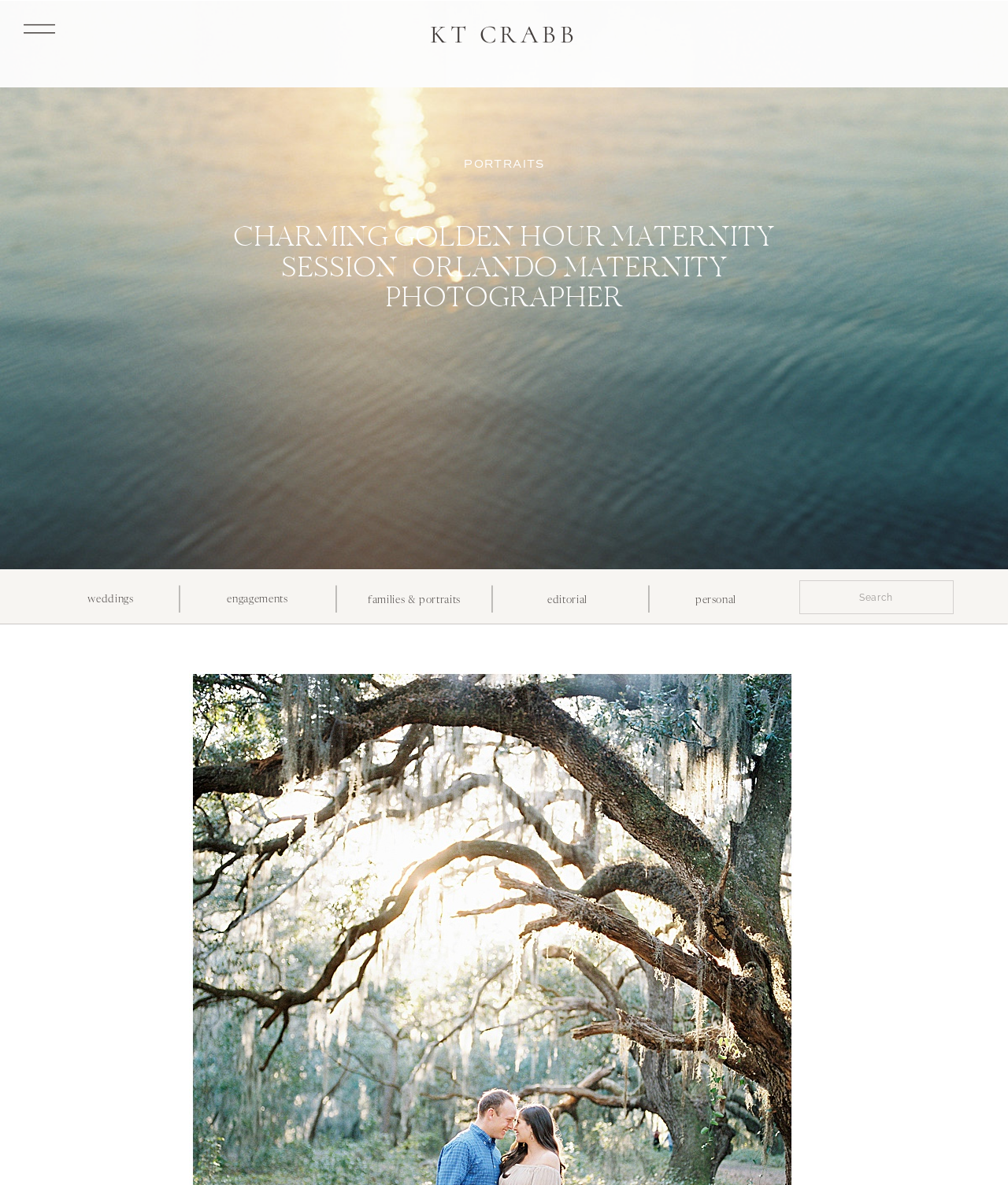Determine the bounding box coordinates of the element that should be clicked to execute the following command: "click KT CRABB".

[0.392, 0.013, 0.608, 0.046]